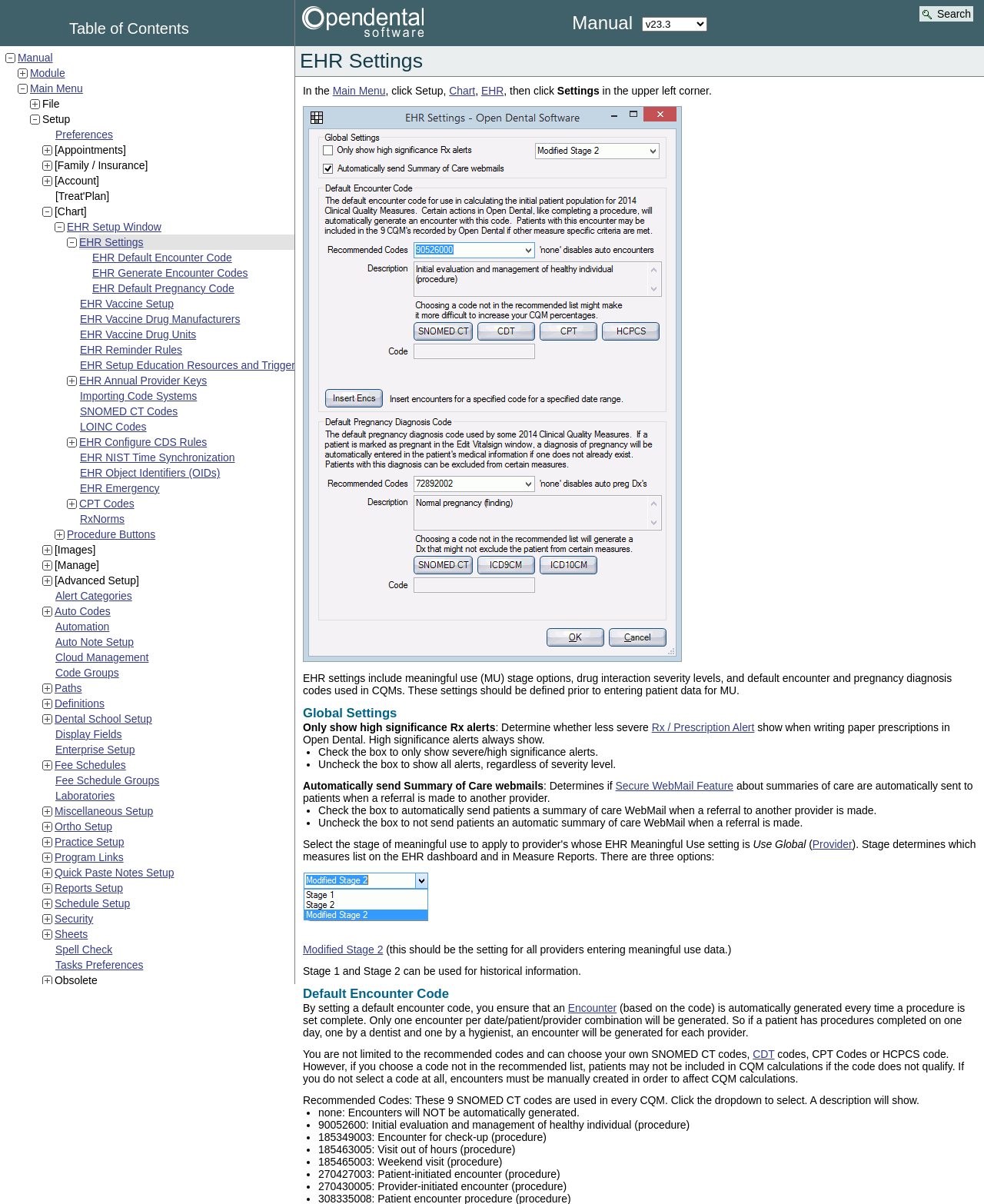Find the bounding box coordinates for the area you need to click to carry out the instruction: "View the 'Manual' page". The coordinates should be four float numbers between 0 and 1, indicated as [left, top, right, bottom].

[0.018, 0.043, 0.054, 0.053]